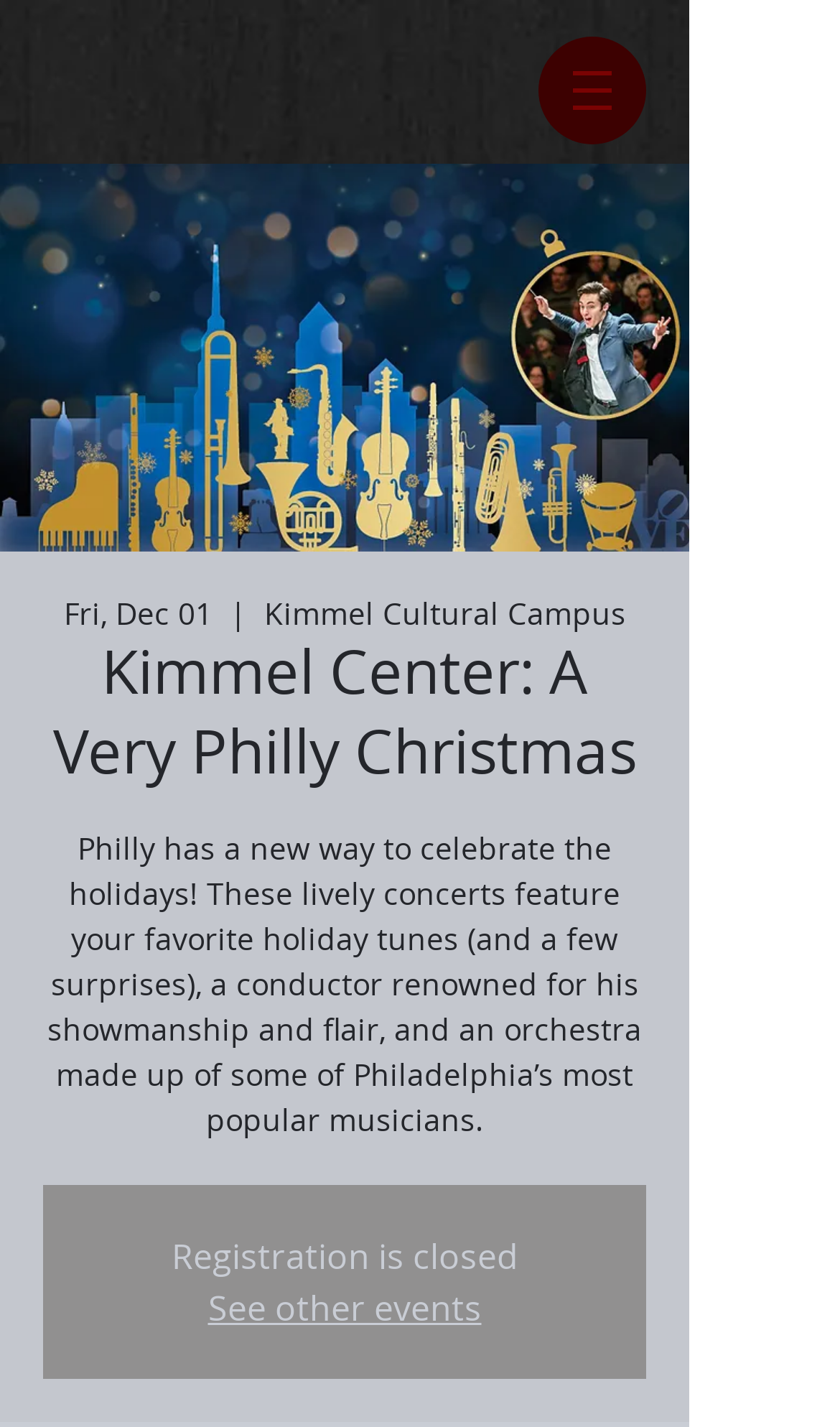Is registration still open?
From the details in the image, provide a complete and detailed answer to the question.

I found a StaticText element with the text 'Registration is closed' which indicates that registration is no longer available for the event.